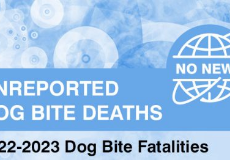Describe the image in great detail, covering all key points.

The image serves as a header for a section dedicated to highlighting unreported dog bite fatalities that occurred between 2022 and 2023. Featuring a blue background with a globe motif, the text prominently states "UNREPORTED DOG BITE DEATHS" followed by the date range. This visual element emphasizes the ongoing concern surrounding dog-related incidents and aims to draw attention to fatalities that may not have received adequate media coverage. The design suggests a call to awareness regarding the serious nature of dog bites, reinforcing the importance of acknowledging and addressing these tragedies in public discourse.